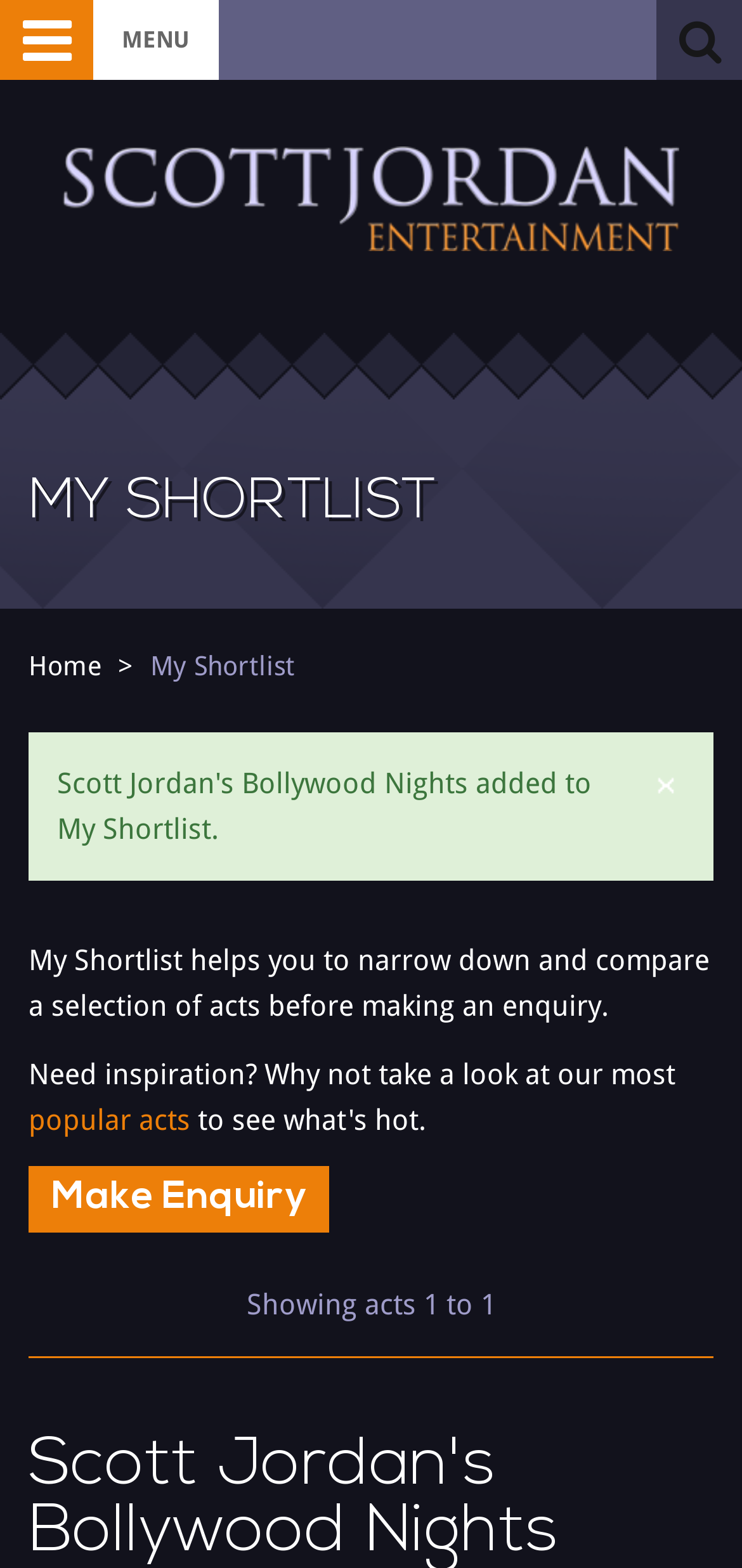Reply to the question below using a single word or brief phrase:
What is the purpose of the 'My Shortlist' feature?

To compare acts